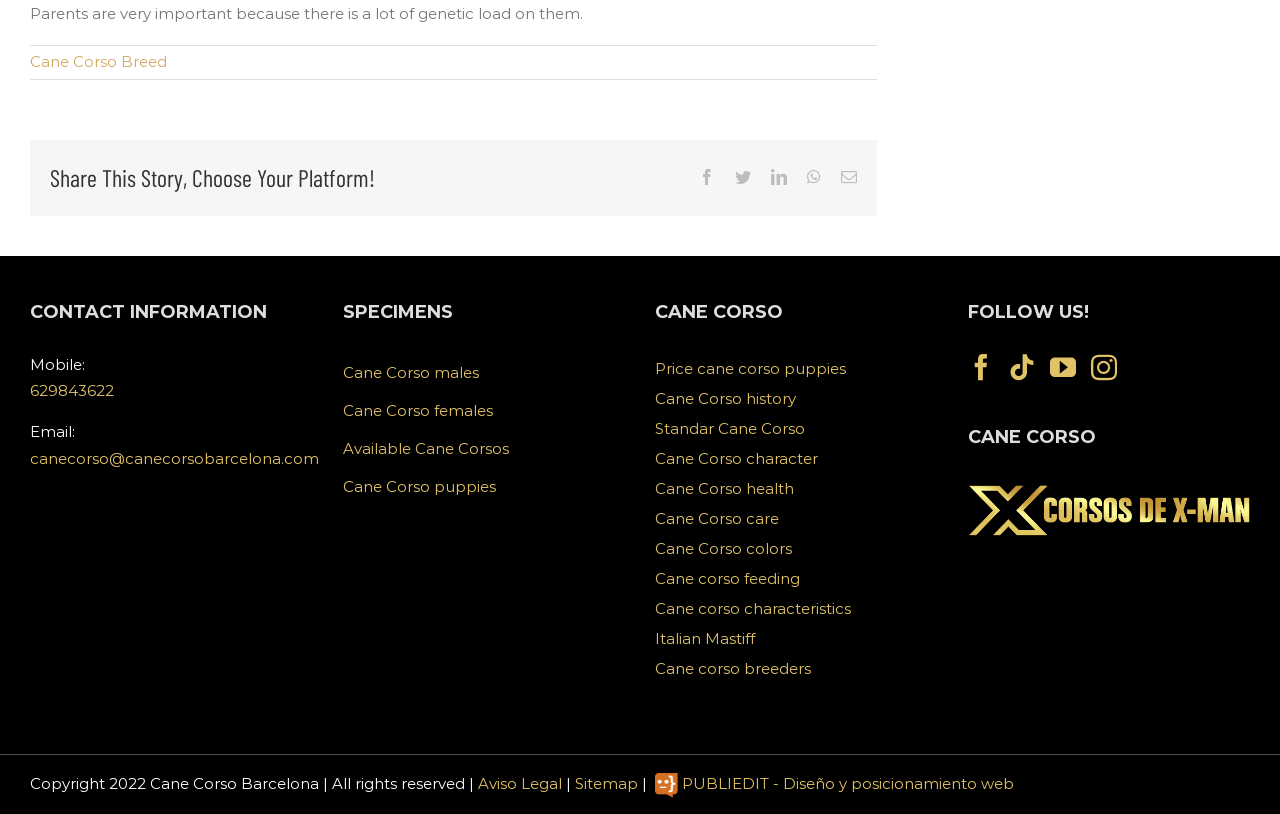Identify the bounding box coordinates for the element you need to click to achieve the following task: "Follow us on Instagram". Provide the bounding box coordinates as four float numbers between 0 and 1, in the form [left, top, right, bottom].

[0.852, 0.435, 0.872, 0.467]